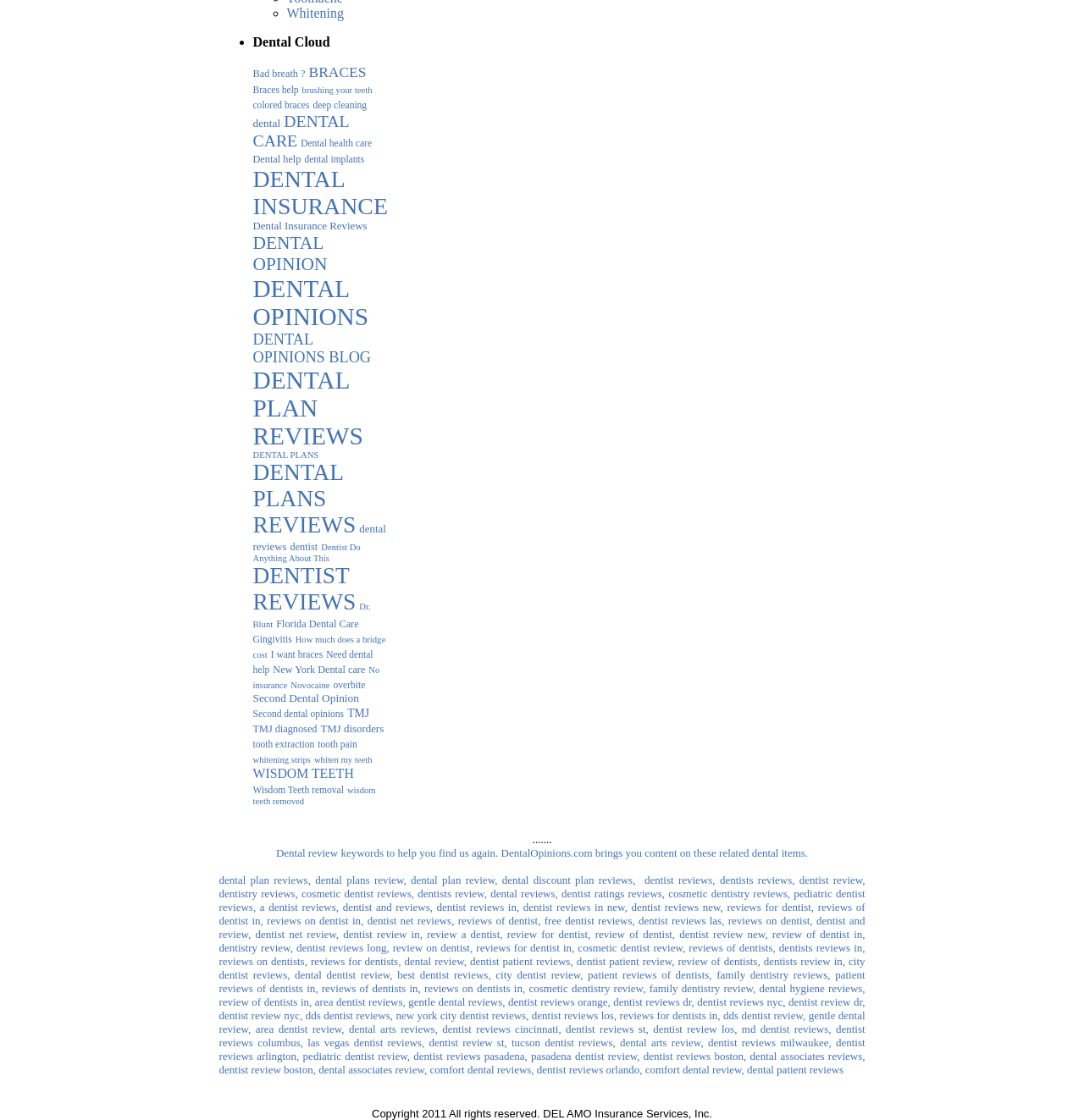Use the details in the image to answer the question thoroughly: 
What is the topic of the link 'Whitening'?

Based on the context of the webpage, which is focused on dental care, and the link 'Whitening' being listed alongside other dental-related links, it is likely that the topic of the link 'Whitening' is teeth whitening.